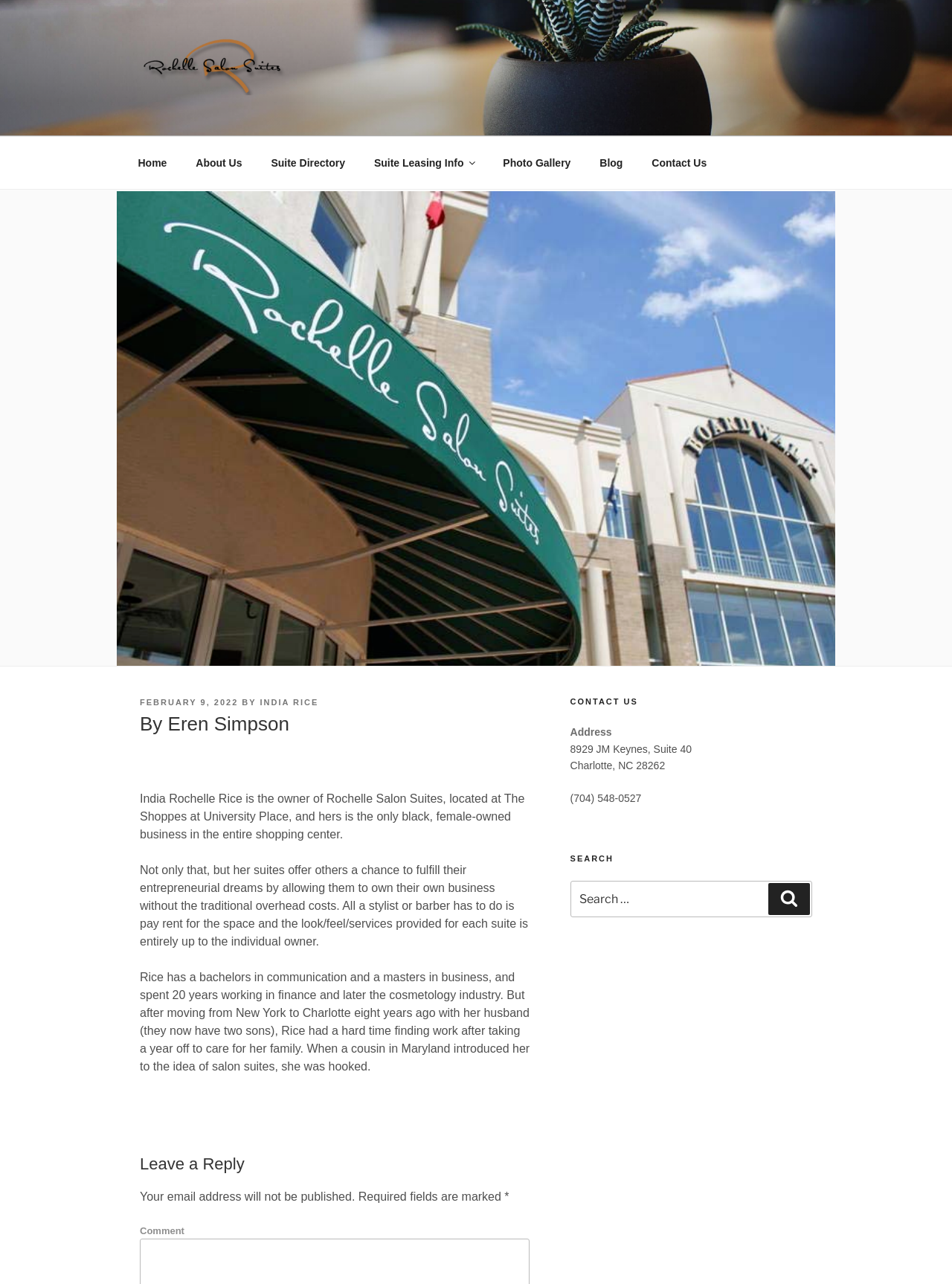Determine the bounding box coordinates for the area that should be clicked to carry out the following instruction: "Search for a keyword".

[0.599, 0.686, 0.853, 0.714]